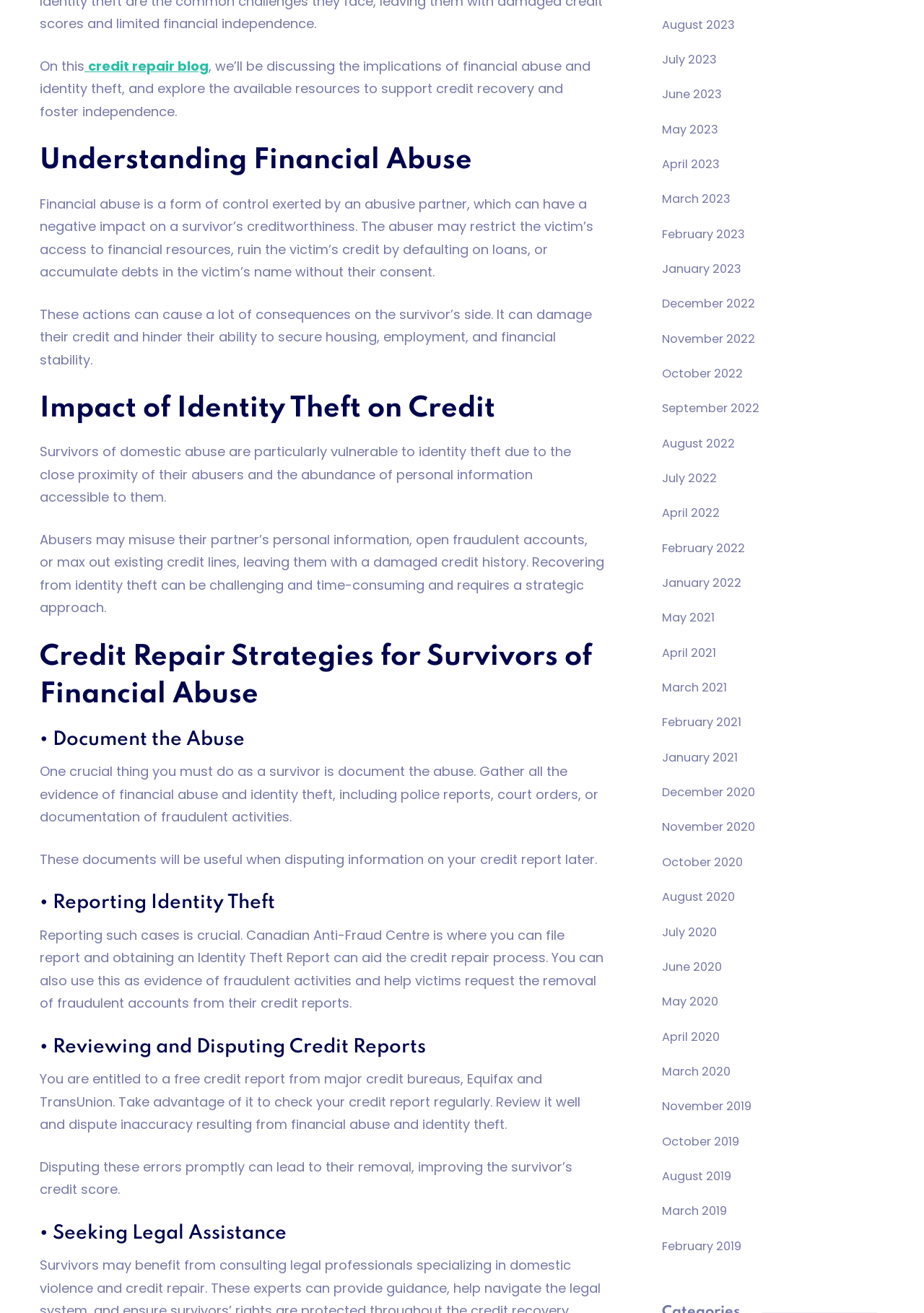Please identify the bounding box coordinates of the clickable area that will allow you to execute the instruction: "learn about understanding financial abuse".

[0.043, 0.108, 0.654, 0.137]